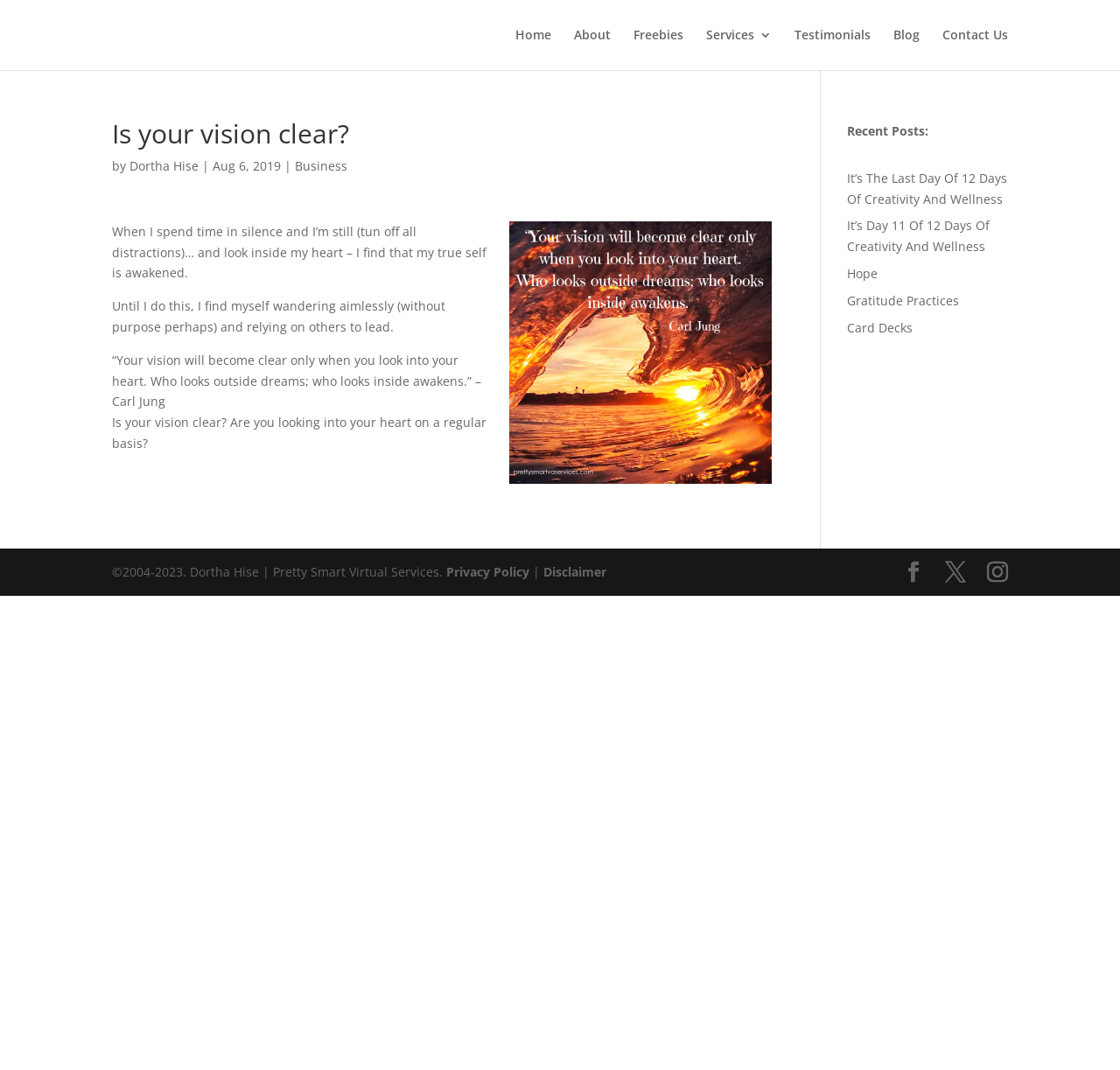How many navigation links are there?
Look at the image and provide a short answer using one word or a phrase.

7